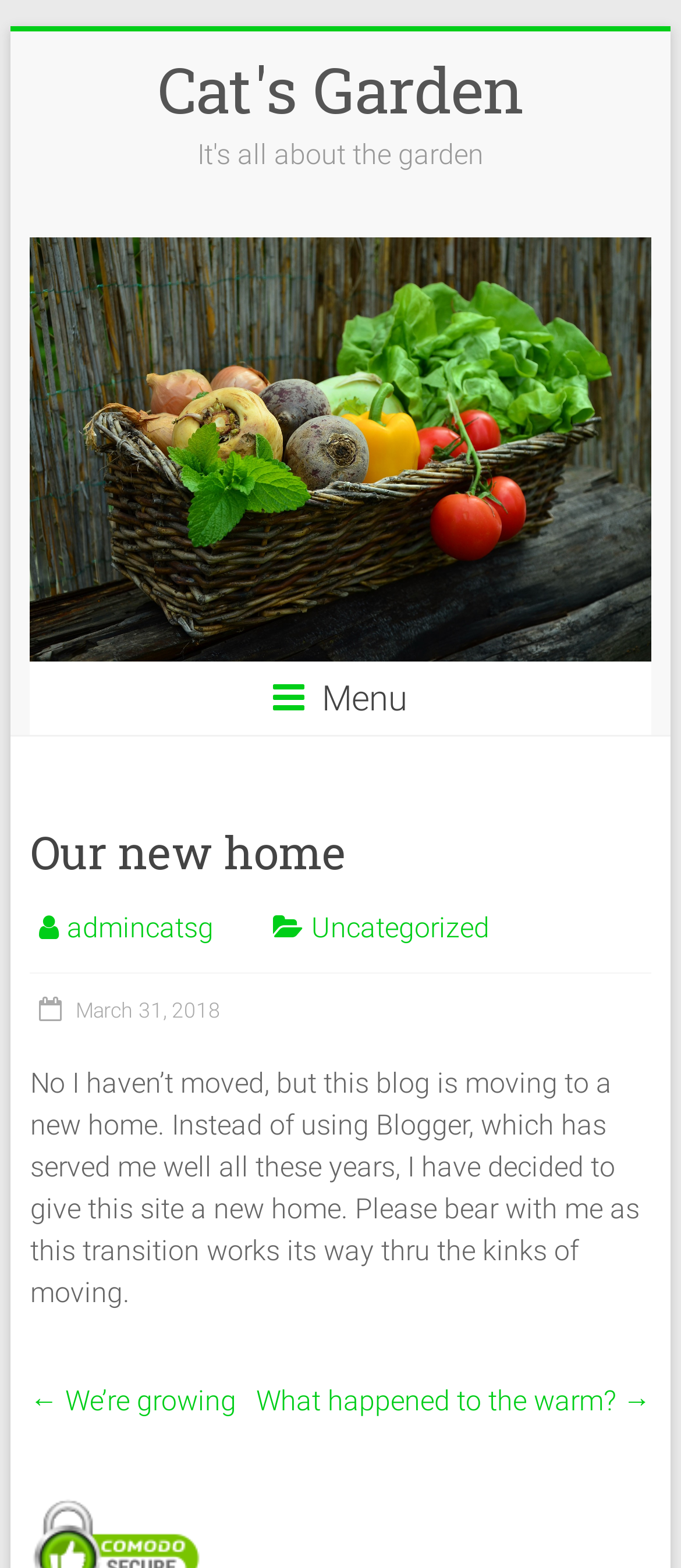How many images are there on the page?
Look at the image and answer with only one word or phrase.

1